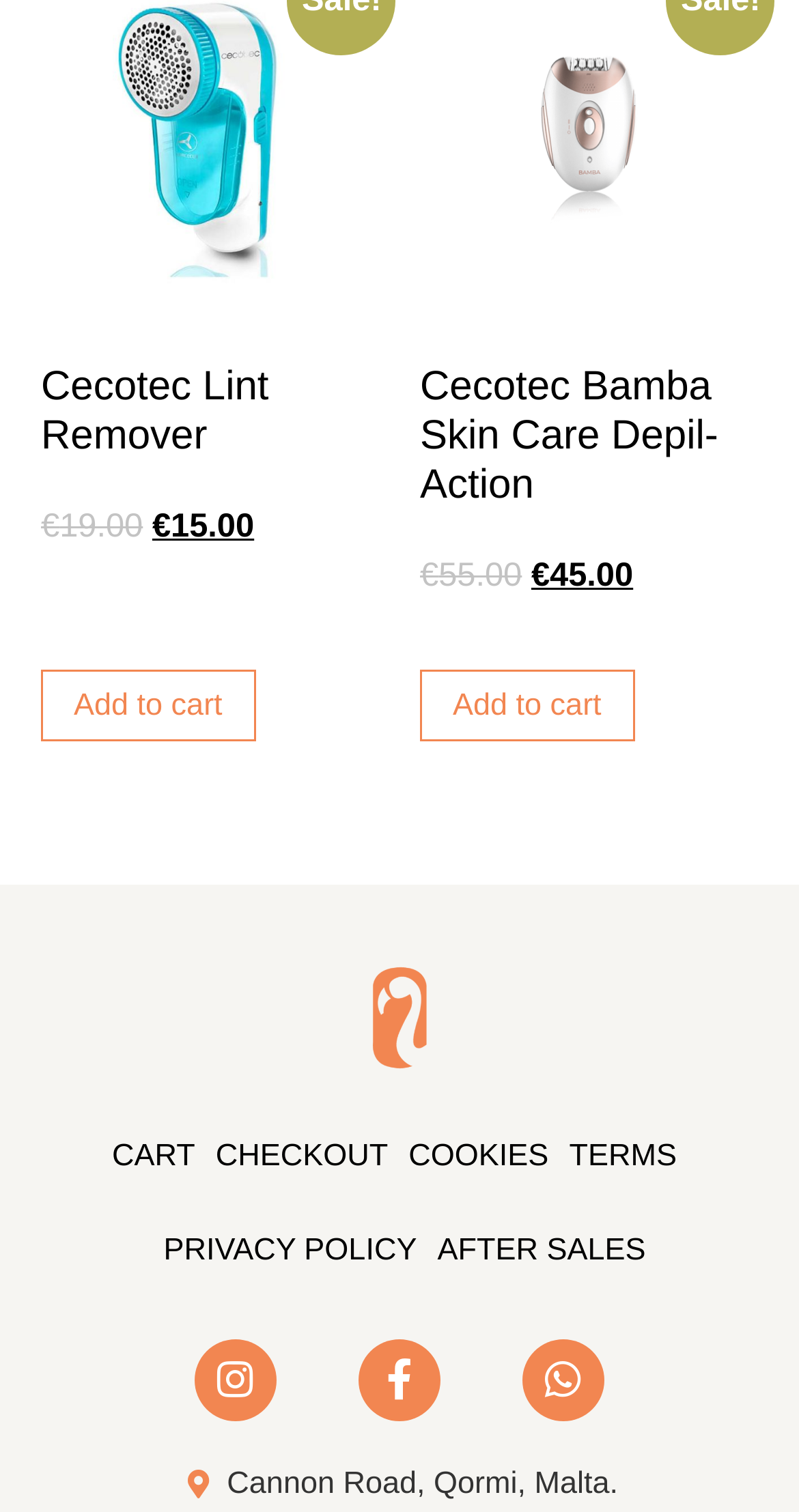Find the bounding box coordinates for the area you need to click to carry out the instruction: "Add Cecotec Bamba Skin Care Depil-Action to cart". The coordinates should be four float numbers between 0 and 1, indicated as [left, top, right, bottom].

[0.526, 0.442, 0.794, 0.49]